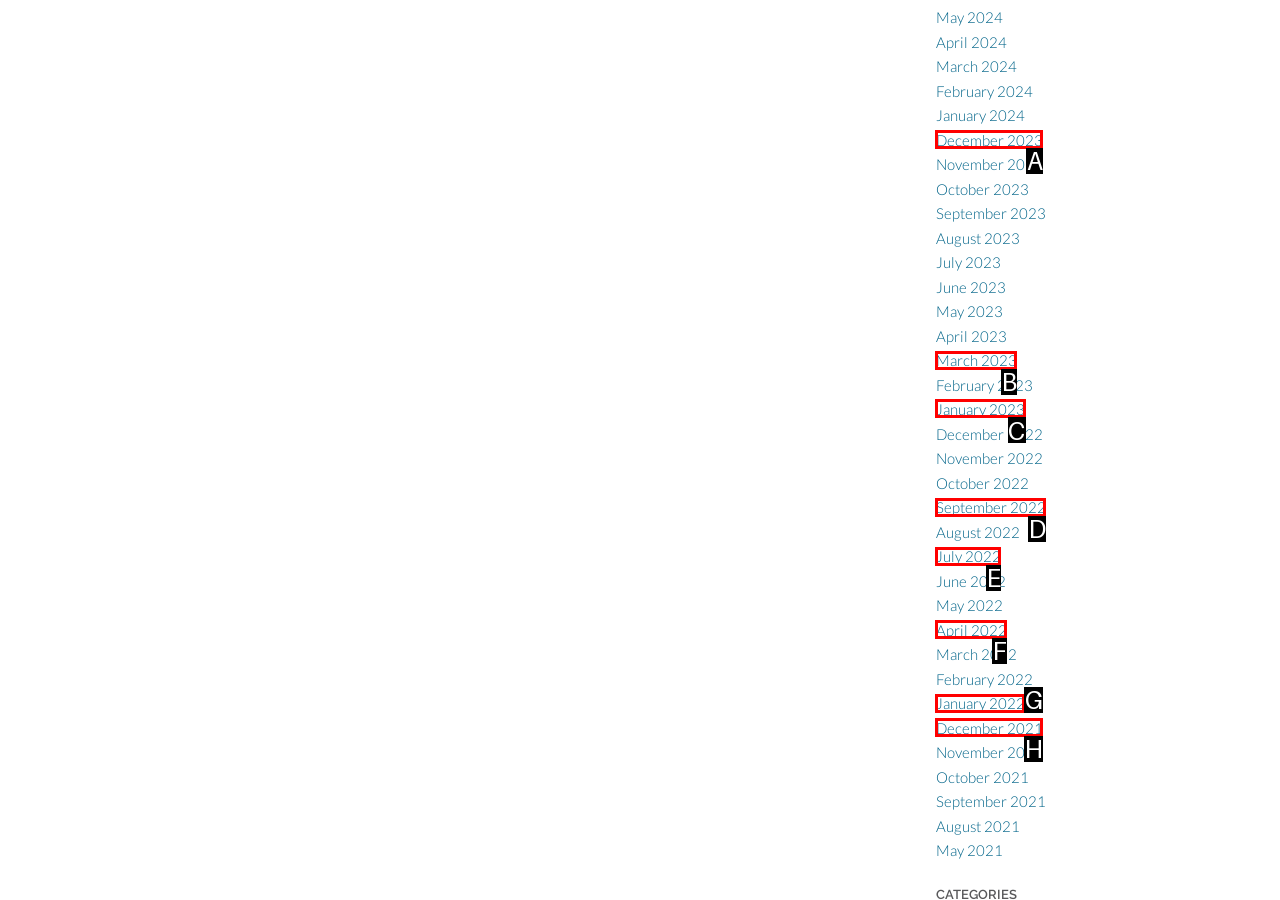To complete the task: Go to January 2023, which option should I click? Answer with the appropriate letter from the provided choices.

C